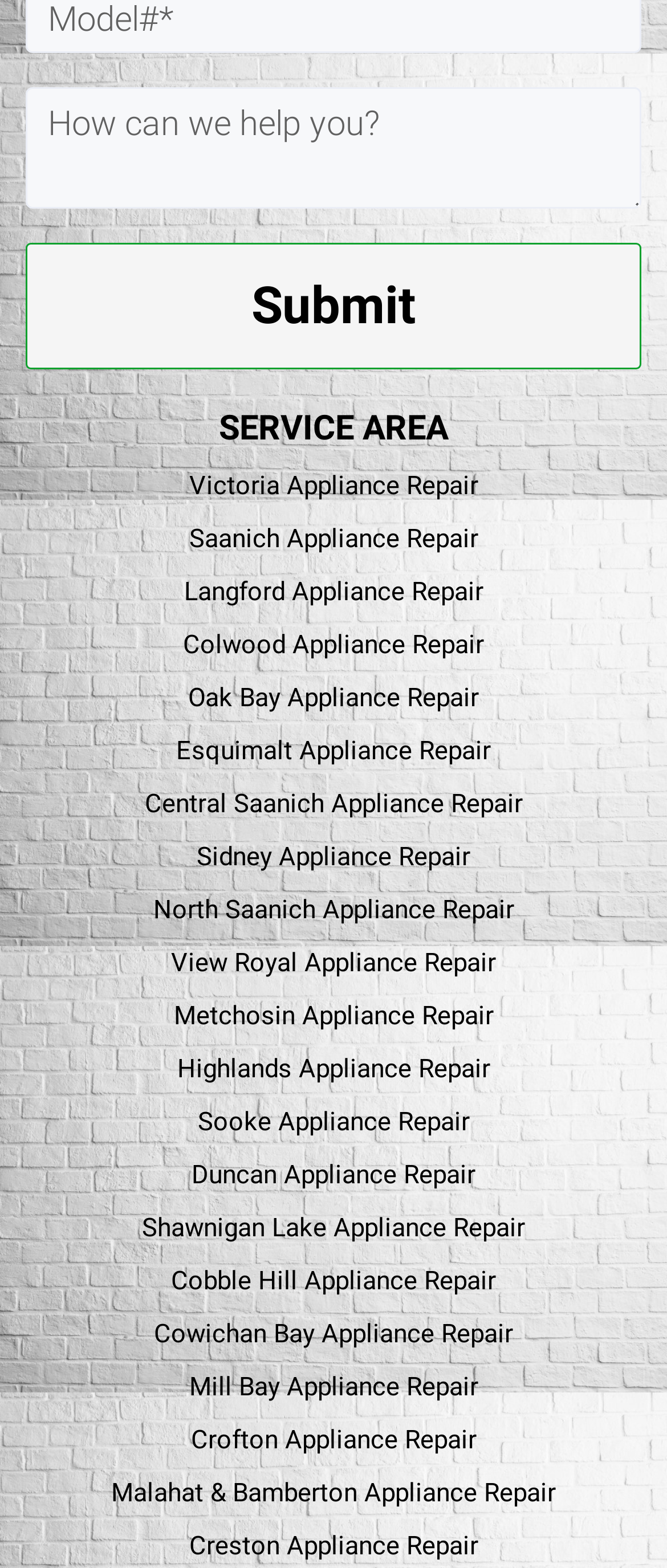Determine the bounding box for the HTML element described here: "Saanich Appliance Repair". The coordinates should be given as [left, top, right, bottom] with each number being a float between 0 and 1.

[0.283, 0.334, 0.717, 0.354]